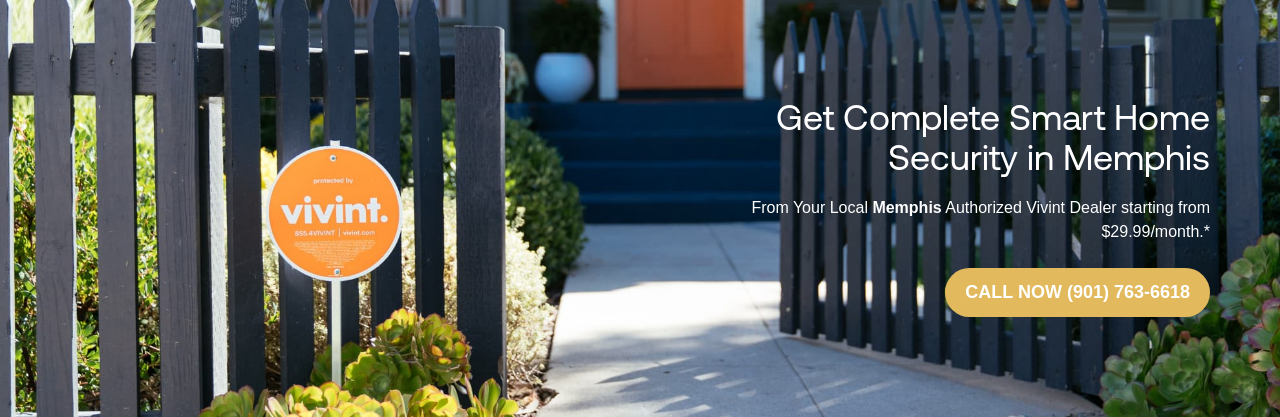Using the image as a reference, answer the following question in as much detail as possible:
What is the starting monthly cost of Vivint's services?

The call-to-action button below the banner invites potential customers to call for more information, reinforcing the accessibility and reliability of Vivint's services starting from just $29.99 per month.